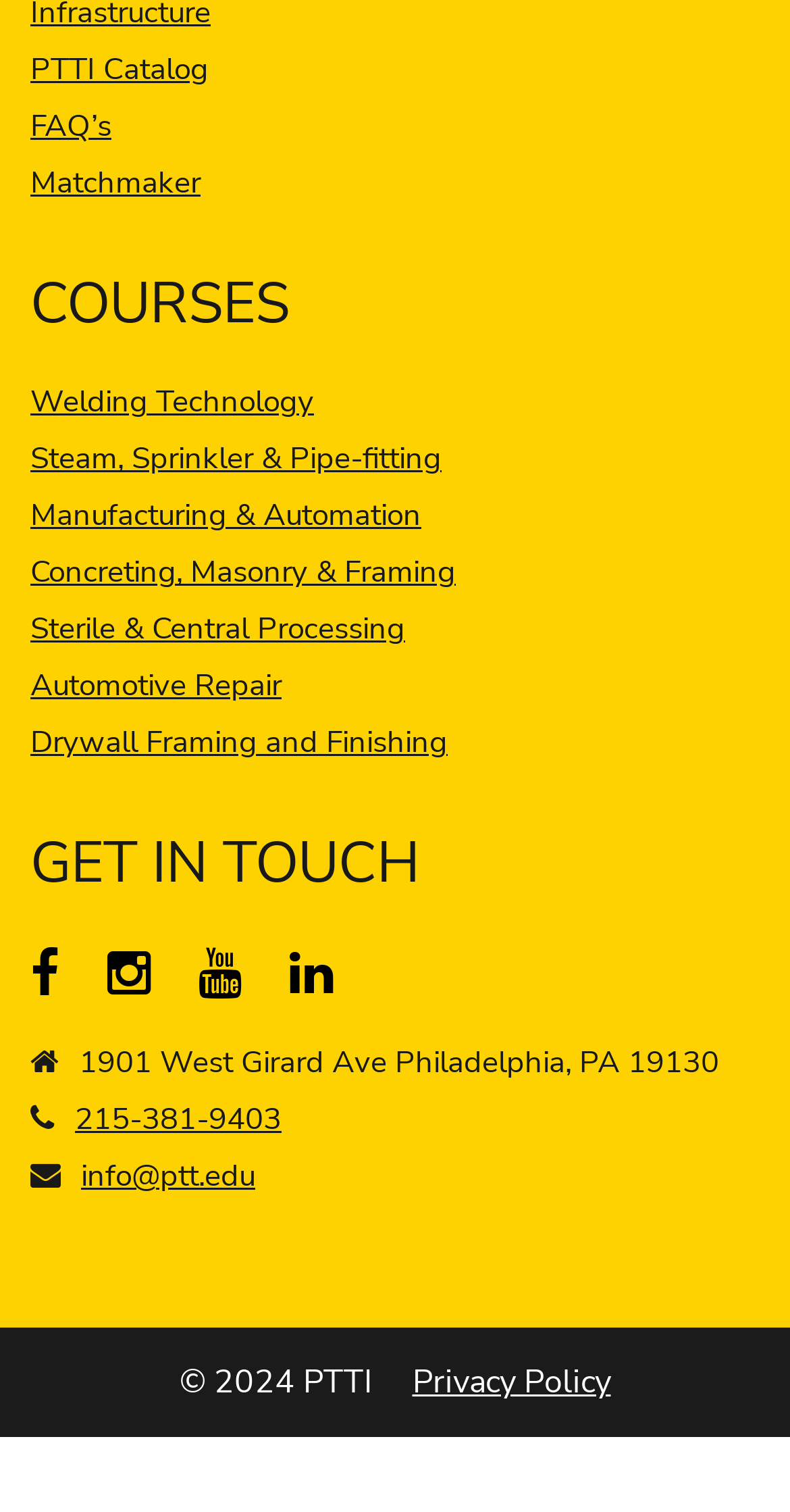Find the bounding box coordinates of the element I should click to carry out the following instruction: "Get in touch through Facebook".

[0.038, 0.636, 0.118, 0.662]